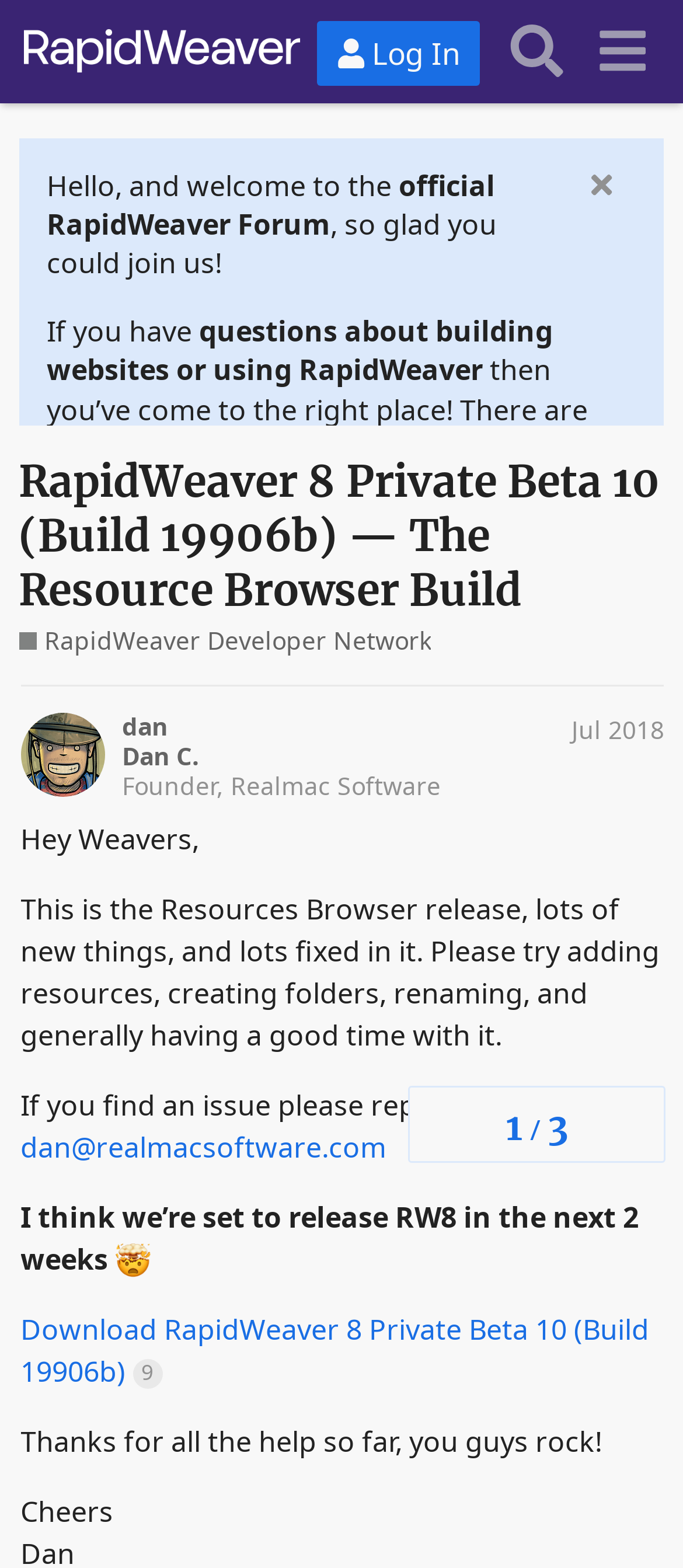Given the description of the UI element: "Dan C.", predict the bounding box coordinates in the form of [left, top, right, bottom], with each value being a float between 0 and 1.

[0.179, 0.471, 0.292, 0.493]